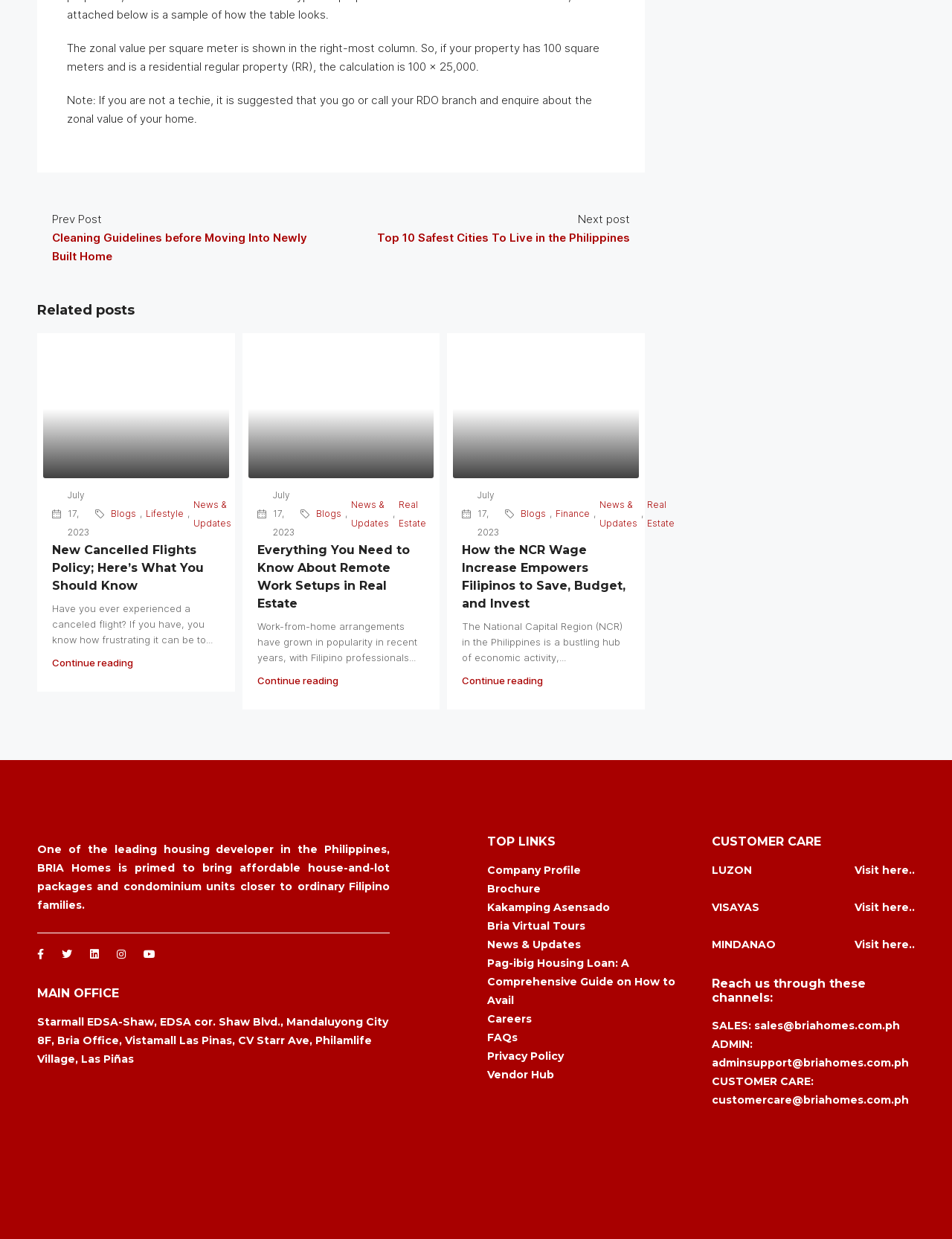What is the name of the company mentioned in the webpage? Using the information from the screenshot, answer with a single word or phrase.

BRIA Homes